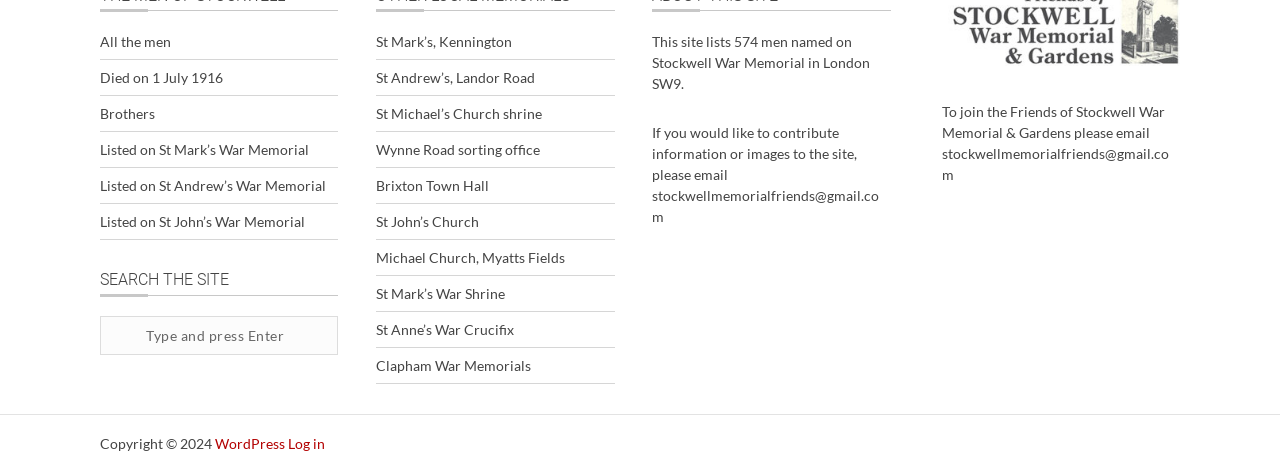Given the webpage screenshot, identify the bounding box of the UI element that matches this description: "Died on 1 July 1916".

[0.078, 0.146, 0.174, 0.182]